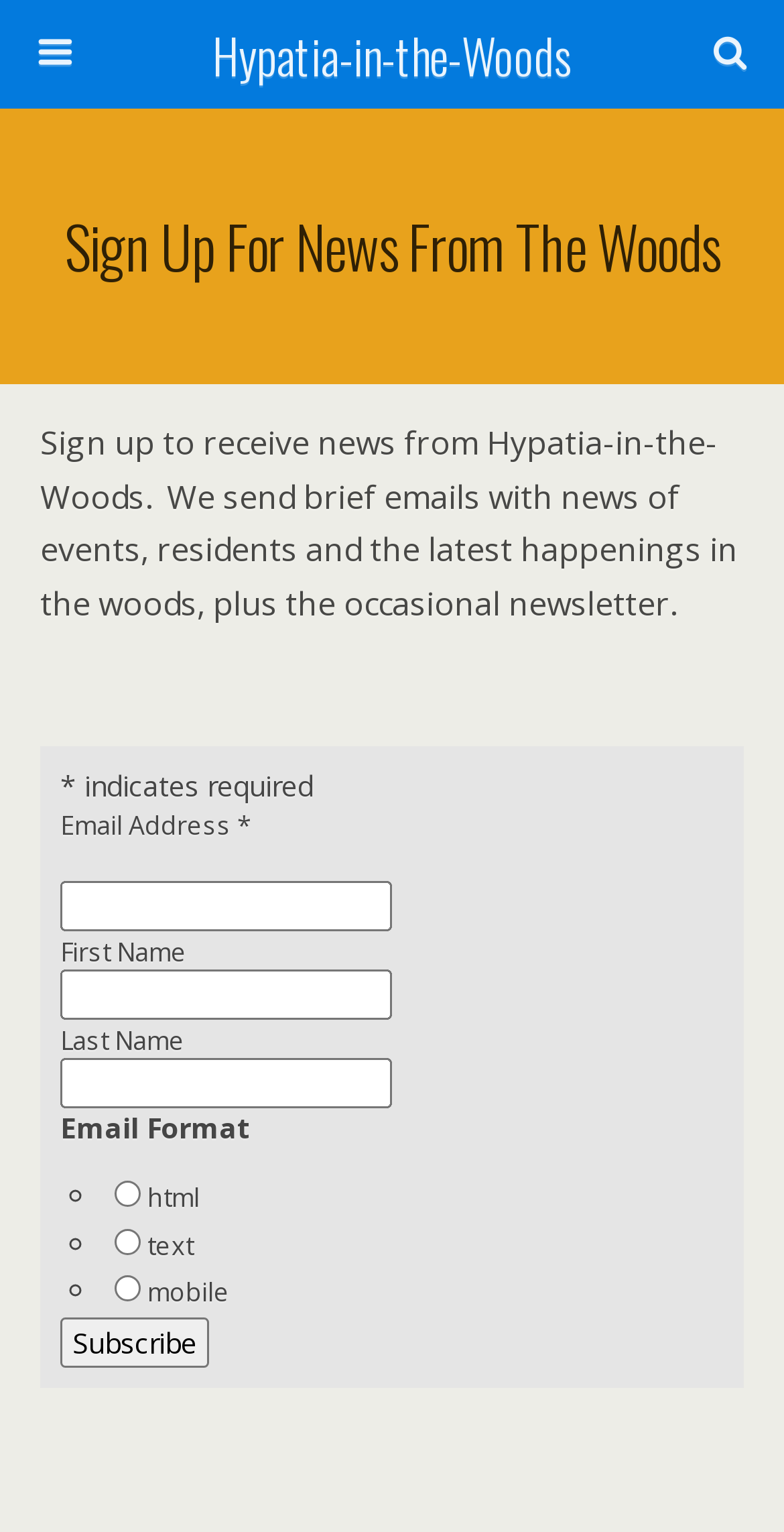Provide the bounding box coordinates of the HTML element described by the text: "parent_node: First Name name="FNAME"". The coordinates should be in the format [left, top, right, bottom] with values between 0 and 1.

[0.077, 0.633, 0.5, 0.666]